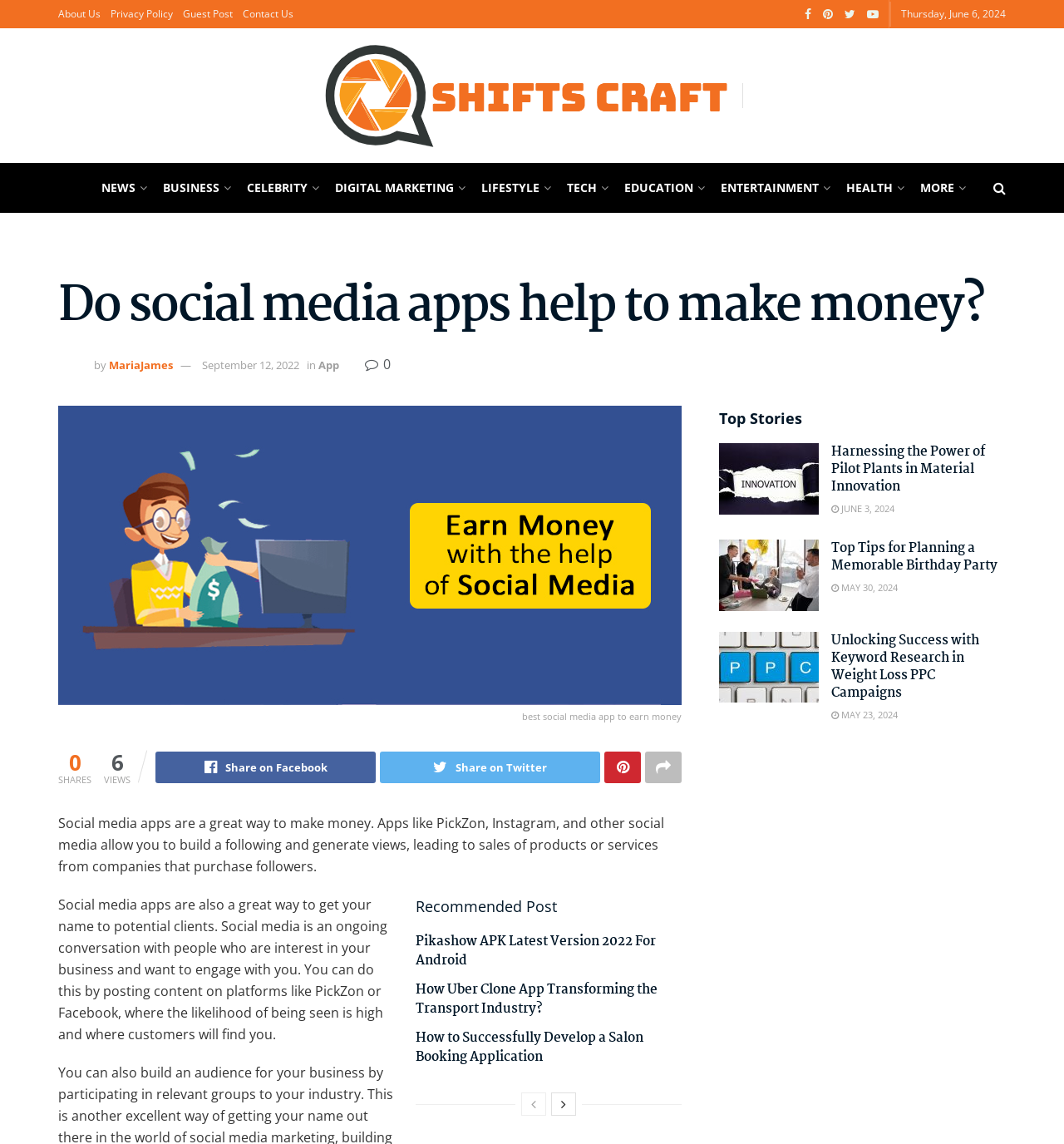Find the primary header on the webpage and provide its text.

Do social media apps help to make money?